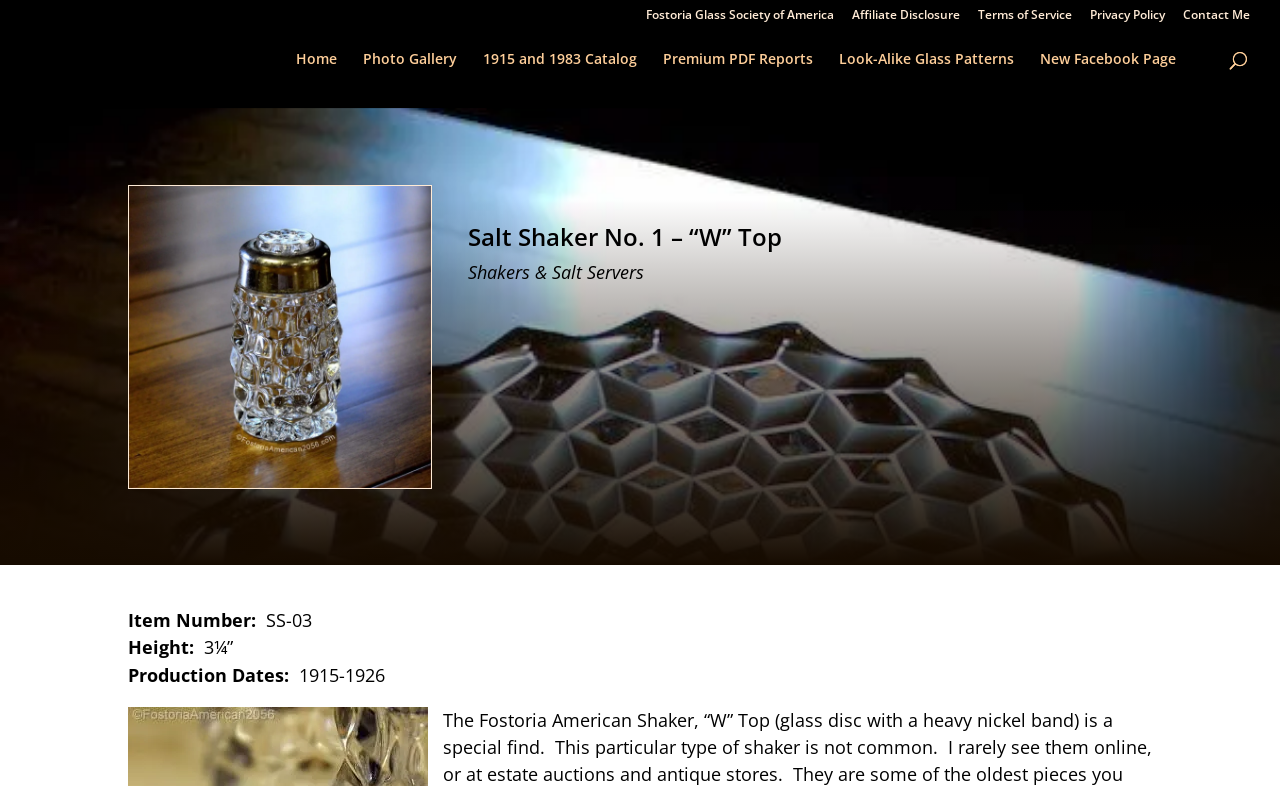Kindly determine the bounding box coordinates for the clickable area to achieve the given instruction: "Learn about Shakers & Salt Servers".

[0.366, 0.331, 0.503, 0.361]